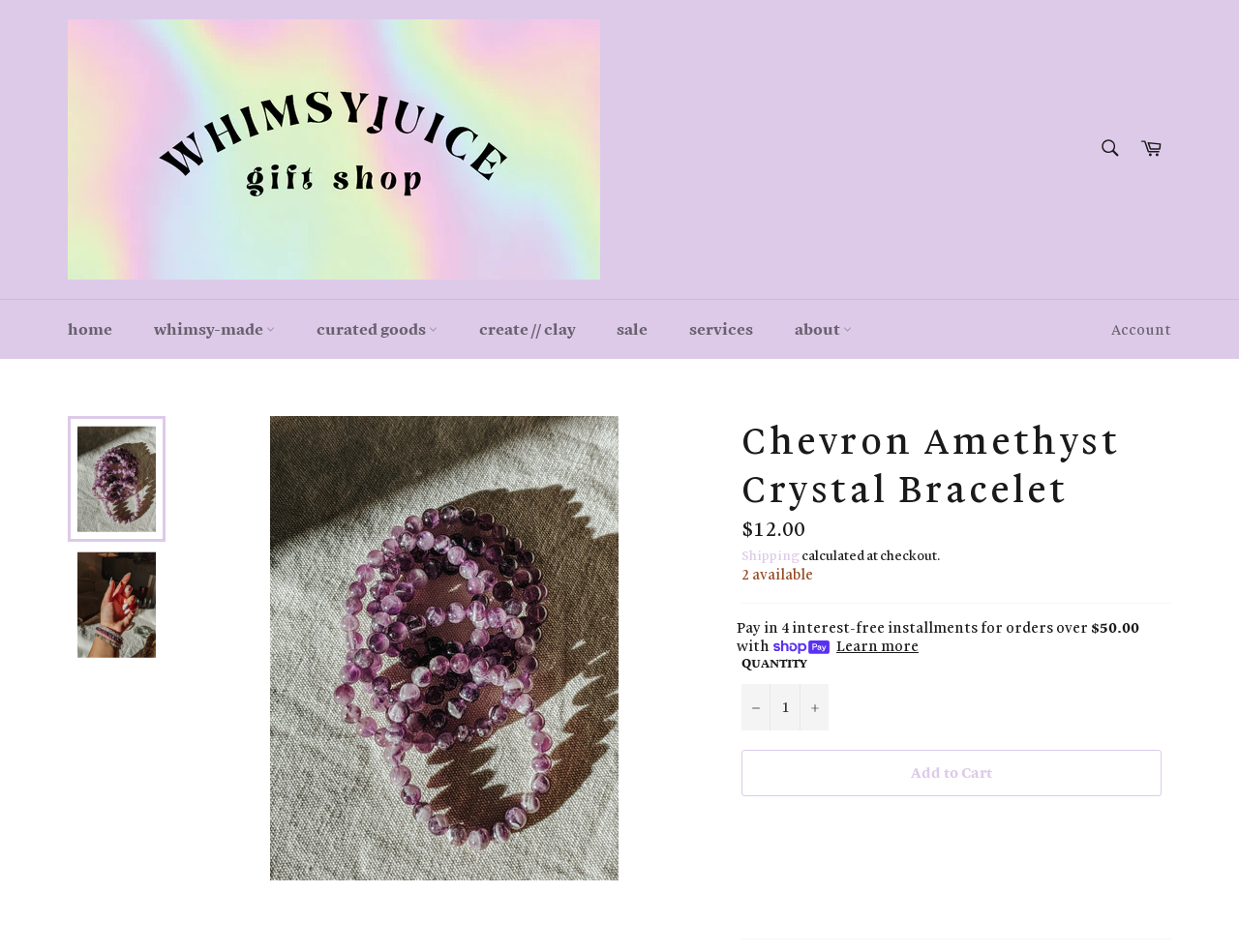Please identify the bounding box coordinates of the element I need to click to follow this instruction: "View product details".

[0.218, 0.437, 0.499, 0.925]